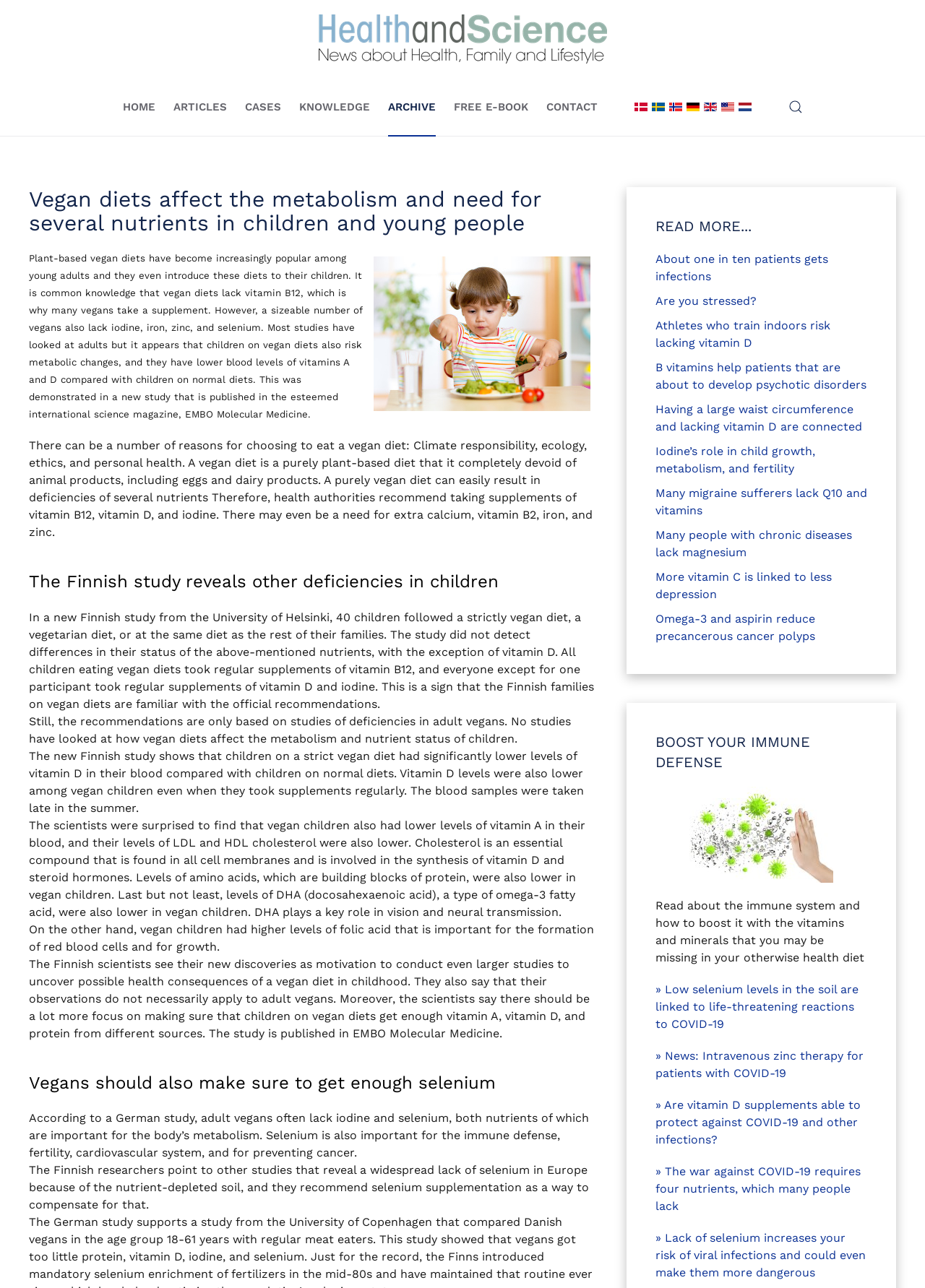Write an elaborate caption that captures the essence of the webpage.

This webpage is about the effects of vegan diets on children's metabolism and nutrient levels. At the top, there is a navigation menu with links to "HOME", "ARTICLES", "CASES", "KNOWLEDGE", "ARCHIVE", "FREE E-BOOK", and "CONTACT". Below the navigation menu, there are links to switch between different languages.

The main content of the webpage is divided into several sections. The first section has a heading "Vegan diets affect the metabolism and need for several nutrients in children and young people" and an image related to vegan diets. Below the heading, there is a paragraph of text discussing the popularity of vegan diets among young adults and the potential nutrient deficiencies associated with them.

The next section has a heading "The Finnish study reveals other deficiencies in children" and discusses a study that found vegan children had lower levels of vitamin D, vitamin A, and other nutrients compared to children on normal diets. The section also mentions that vegan children had higher levels of folic acid.

The following sections discuss the importance of selenium for the immune system, cardiovascular health, and fertility, and recommend selenium supplementation to compensate for the nutrient-depleted soil in Europe.

At the bottom of the webpage, there are links to read more articles on various health topics, including vitamin D, magnesium, and omega-3 fatty acids. There is also a section titled "BOOST YOUR IMMUNE DEFENSE" with an image and a brief description of how to boost the immune system with vitamins and minerals. Finally, there are links to news articles about COVID-19 and the importance of certain nutrients in preventing and treating the disease.